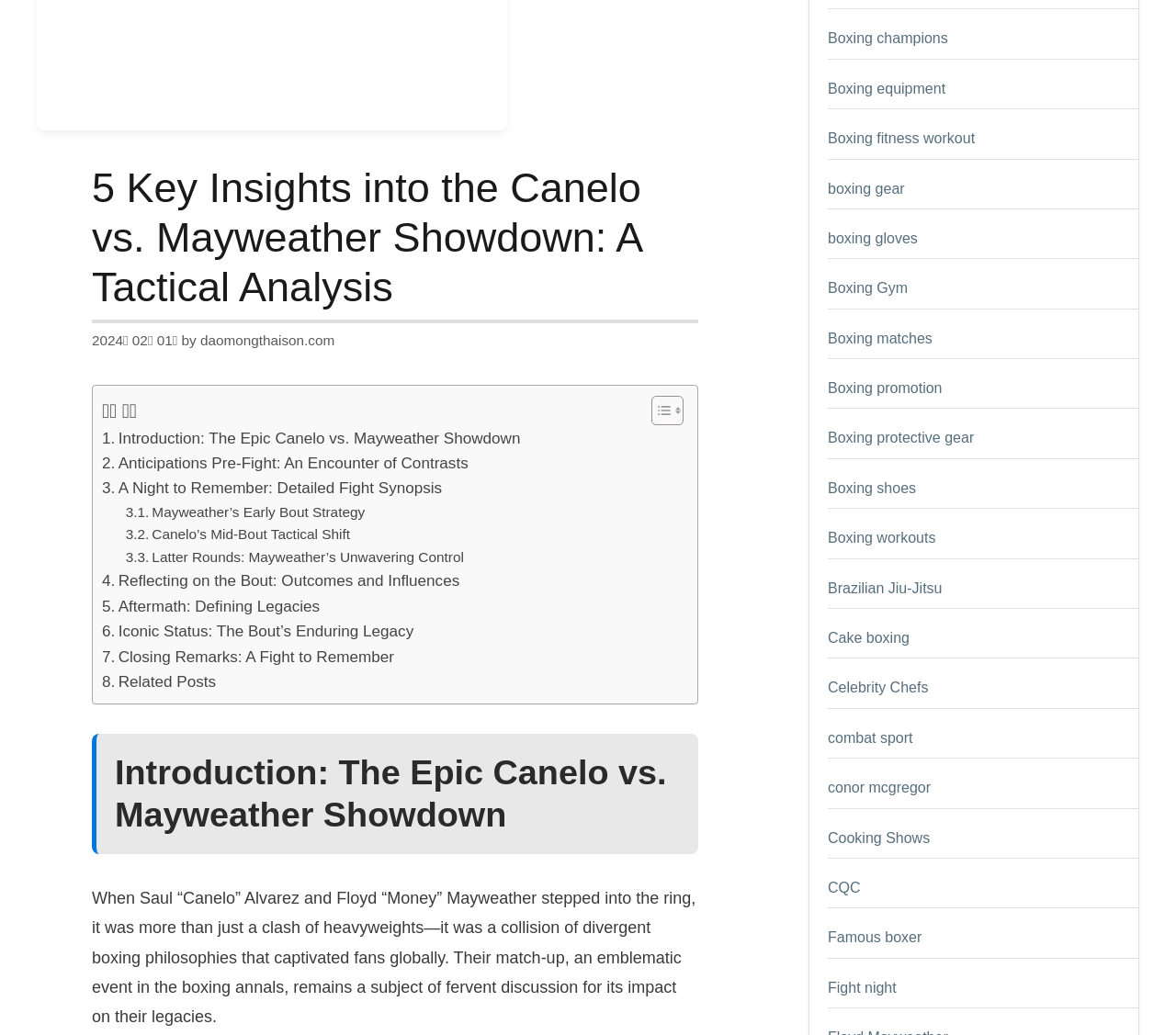Identify the bounding box for the element characterized by the following description: "Celebrity Chefs".

[0.704, 0.657, 0.789, 0.672]